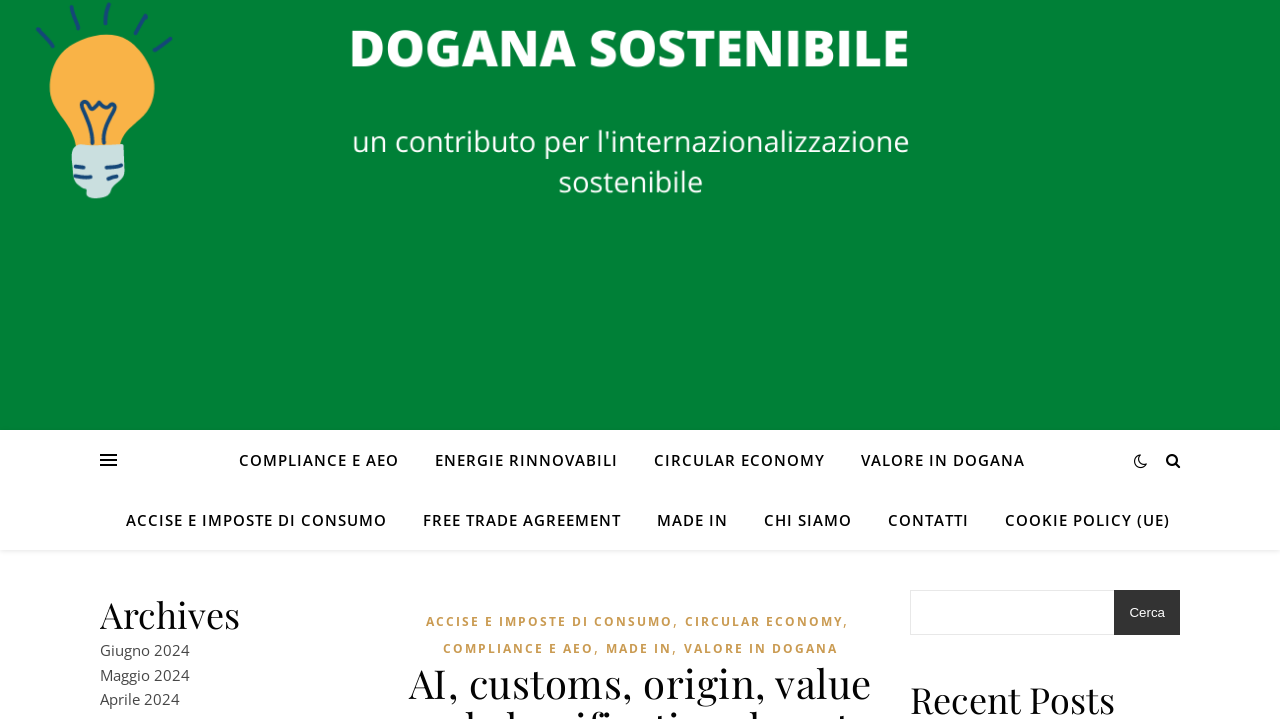What is the purpose of the search box?
Answer the question with as much detail as you can, using the image as a reference.

The search box is located in the top-right corner of the webpage, and it has a button labeled 'Cerca', which is Italian for 'Search'. This suggests that the search box is intended for users to search for specific content within the website.